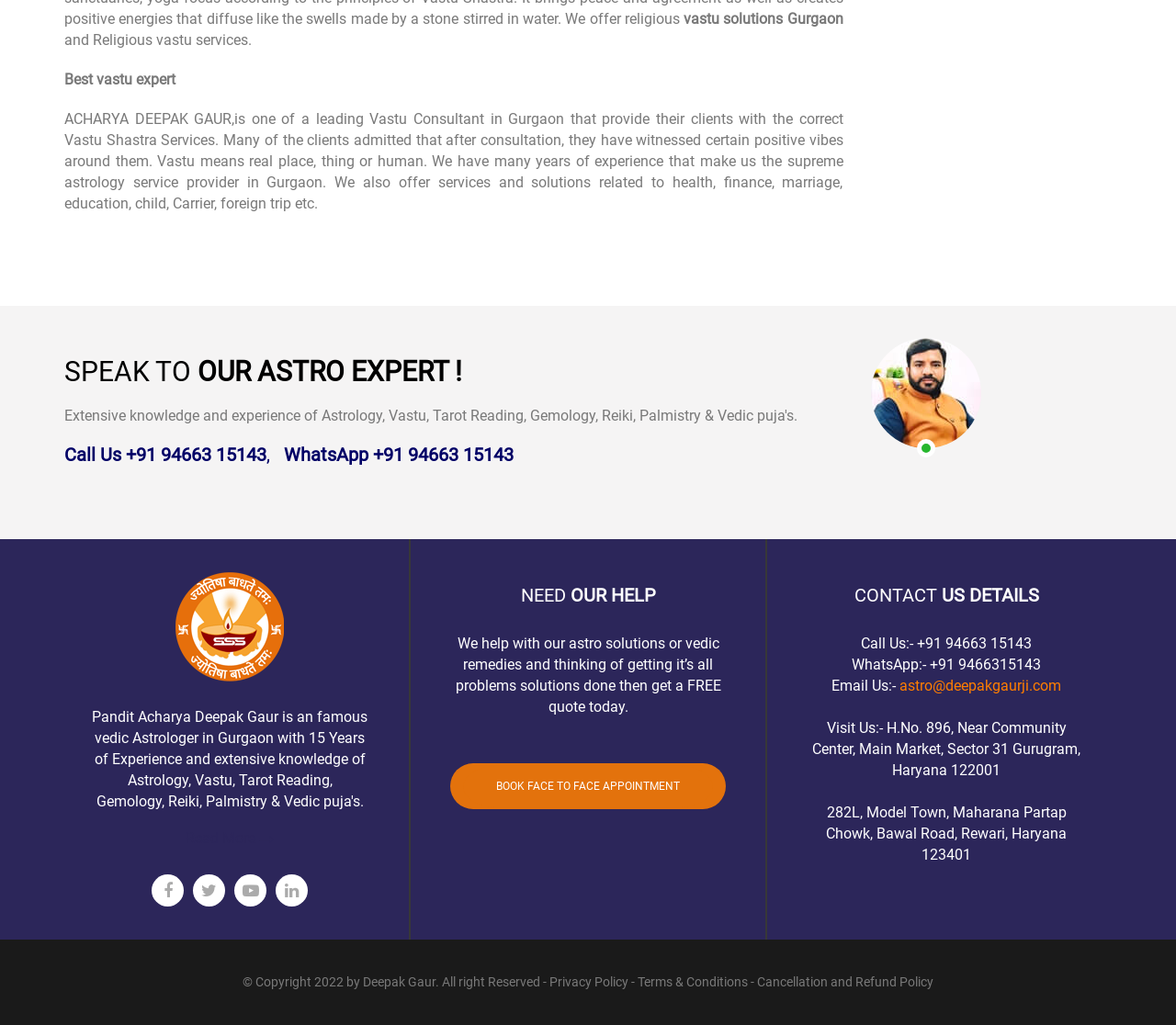What is the name of the vastu consultant?
From the image, respond using a single word or phrase.

Acharya Deepak Gaur